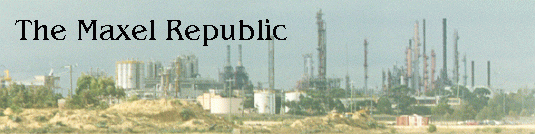Refer to the image and provide an in-depth answer to the question:
Is the text 'The Maxel Republic' written in a simple font?

The caption describes the font as 'ornate', which implies that it is decorative and complex, rather than simple.